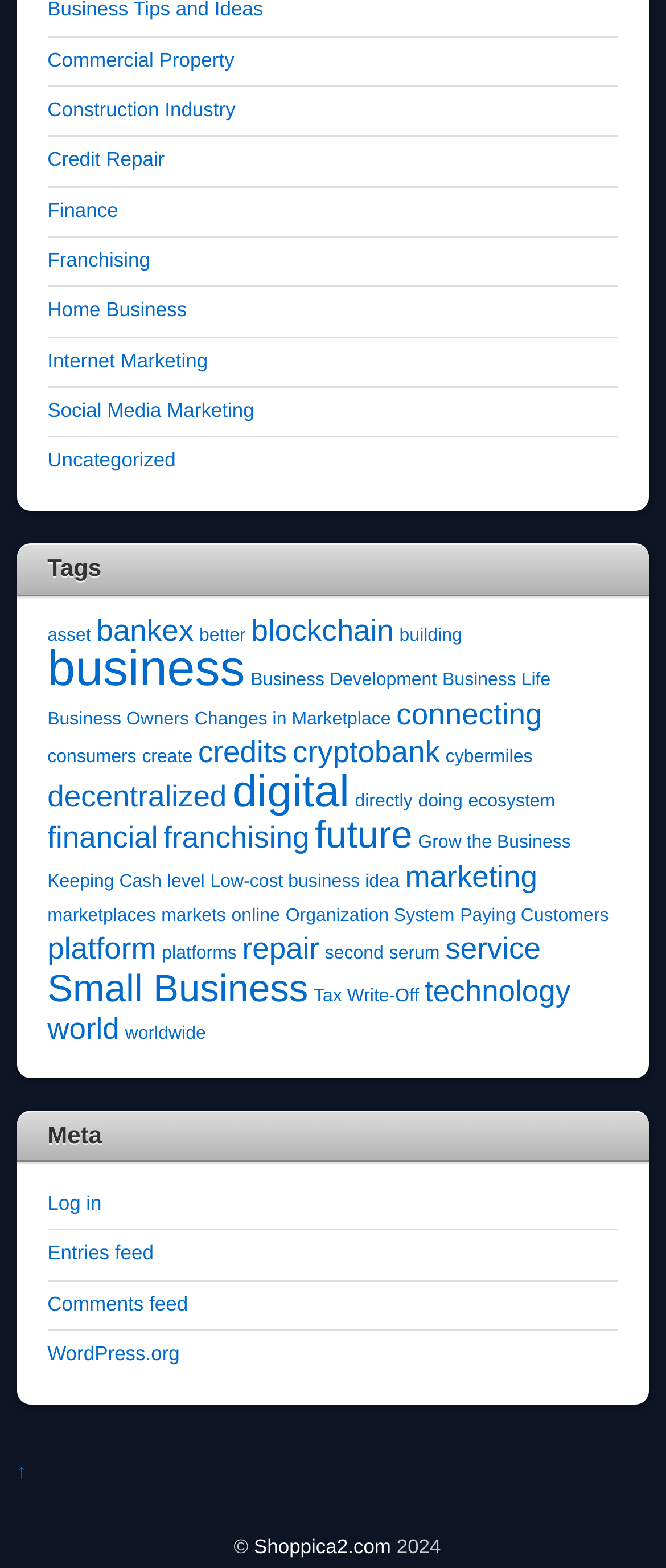Identify the bounding box coordinates for the element you need to click to achieve the following task: "Explore business". The coordinates must be four float values ranging from 0 to 1, formatted as [left, top, right, bottom].

[0.071, 0.409, 0.368, 0.445]